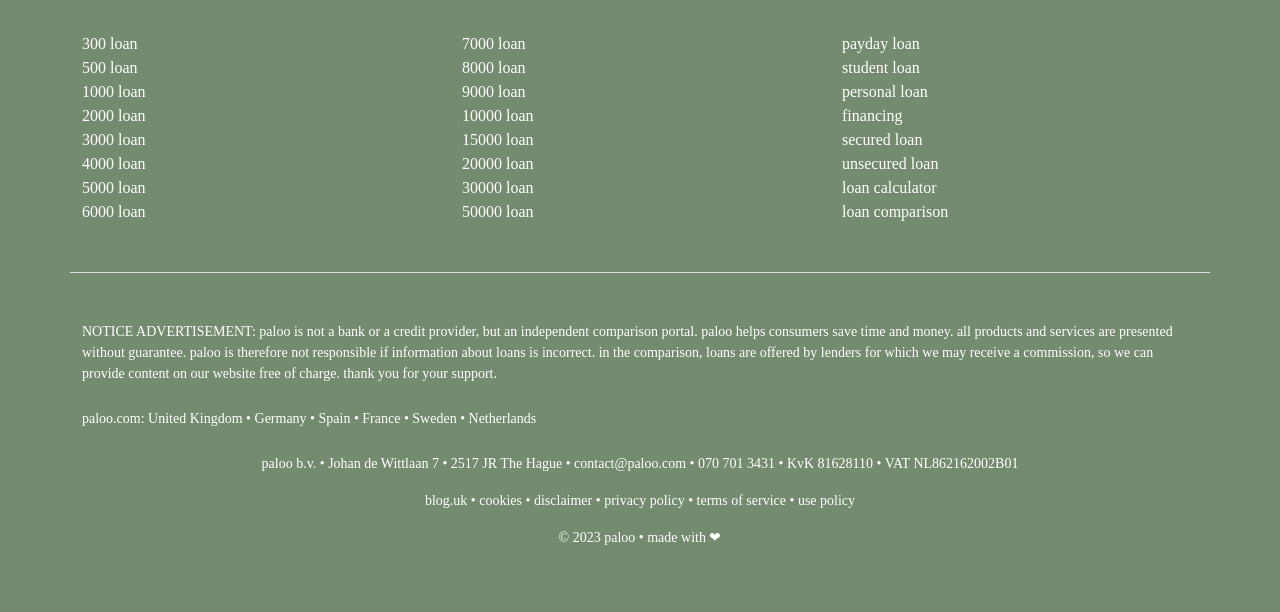What is the contact email address of paloo?
Please interpret the details in the image and answer the question thoroughly.

I found the contact information of paloo at the bottom of the webpage, which includes the email address contact@paloo.com, phone number, and physical address.